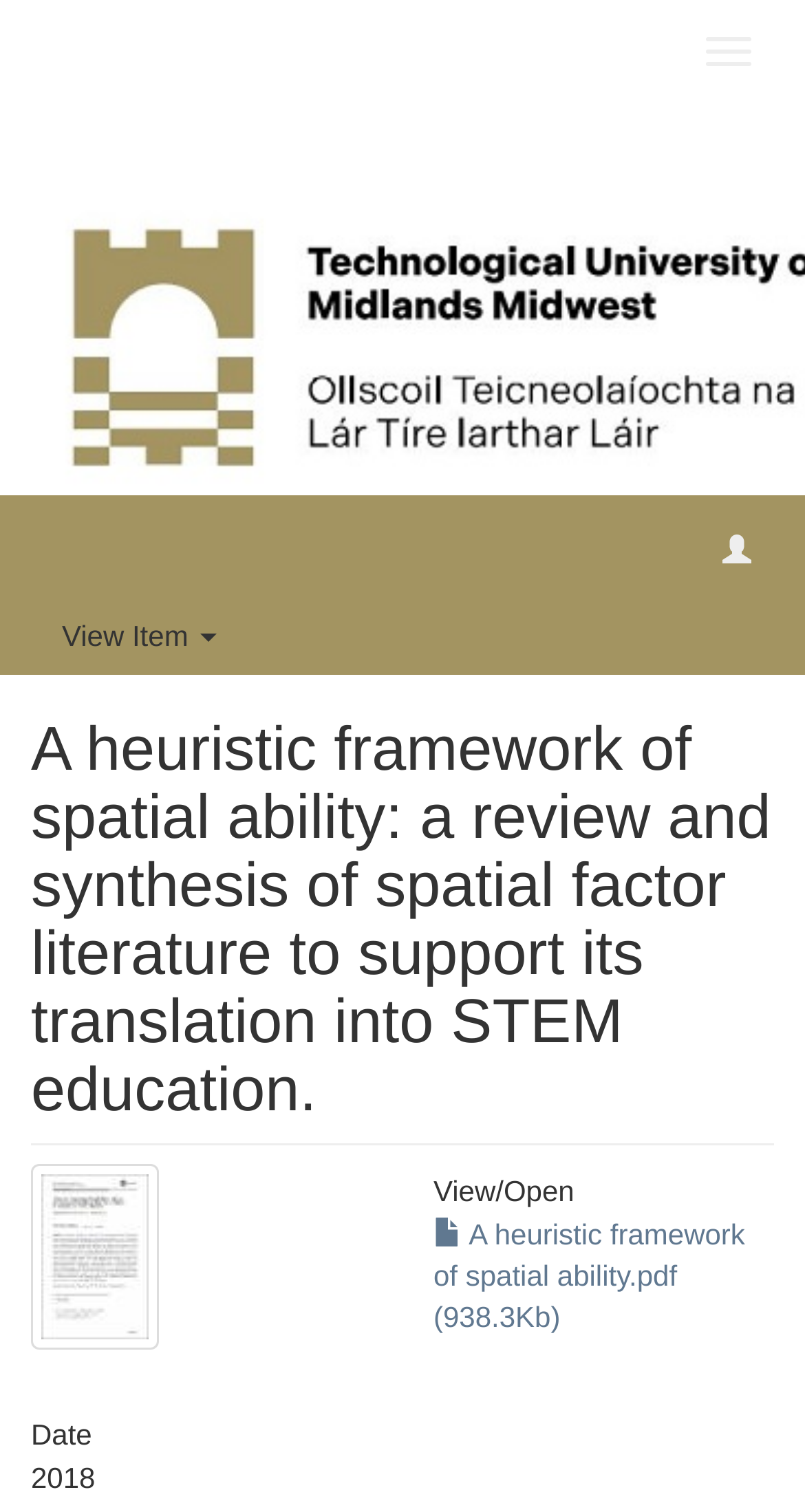Examine the image and give a thorough answer to the following question:
What is the year of publication?

I looked for the 'Date' heading and found the corresponding static text '2018', which indicates the year of publication.